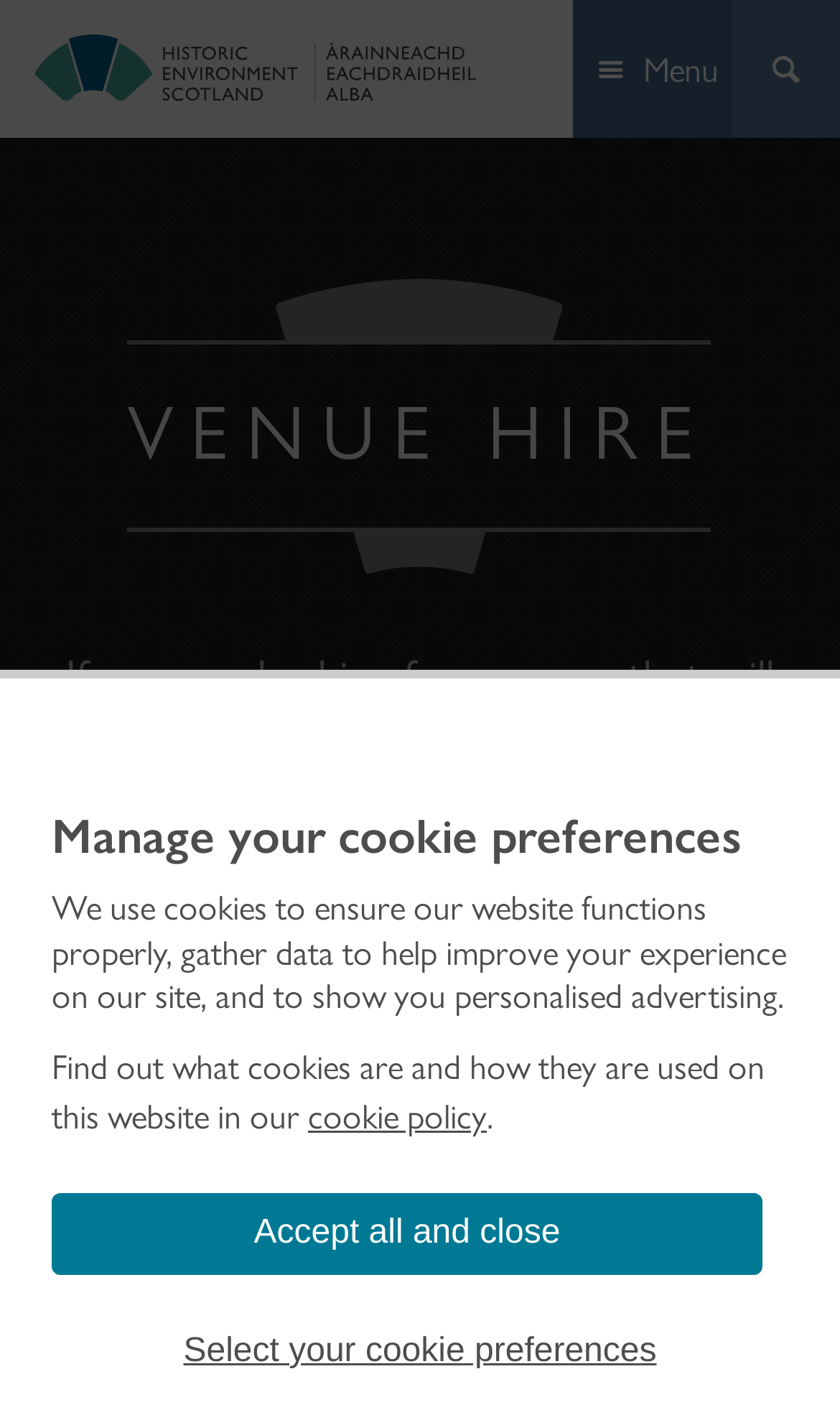What type of properties are available for hire?
Using the image as a reference, give a one-word or short phrase answer.

Castles